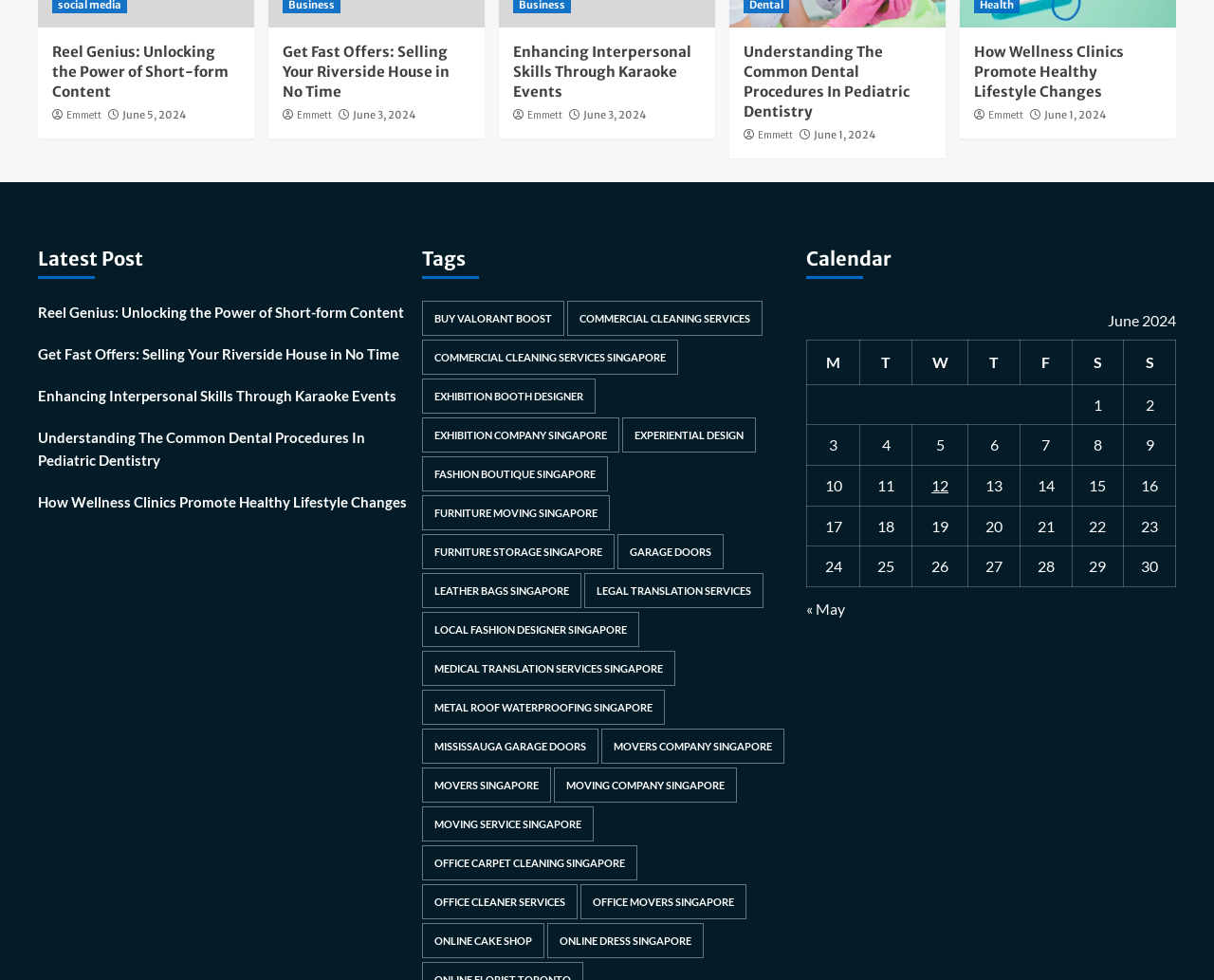Identify the bounding box of the UI element that matches this description: "Office carpet cleaning singapore".

[0.348, 0.862, 0.525, 0.898]